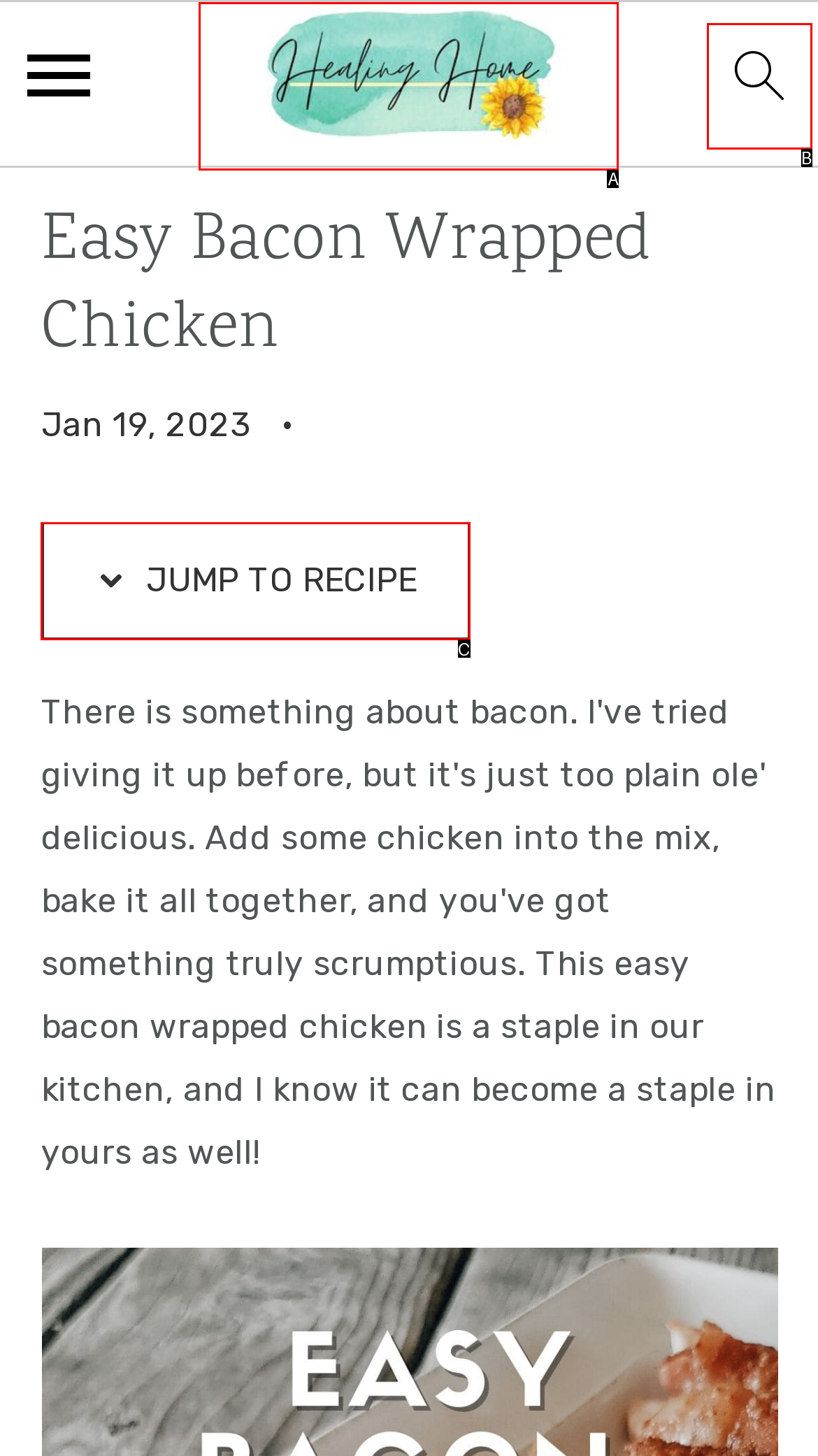Using the provided description: Jump to Recipe, select the HTML element that corresponds to it. Indicate your choice with the option's letter.

C